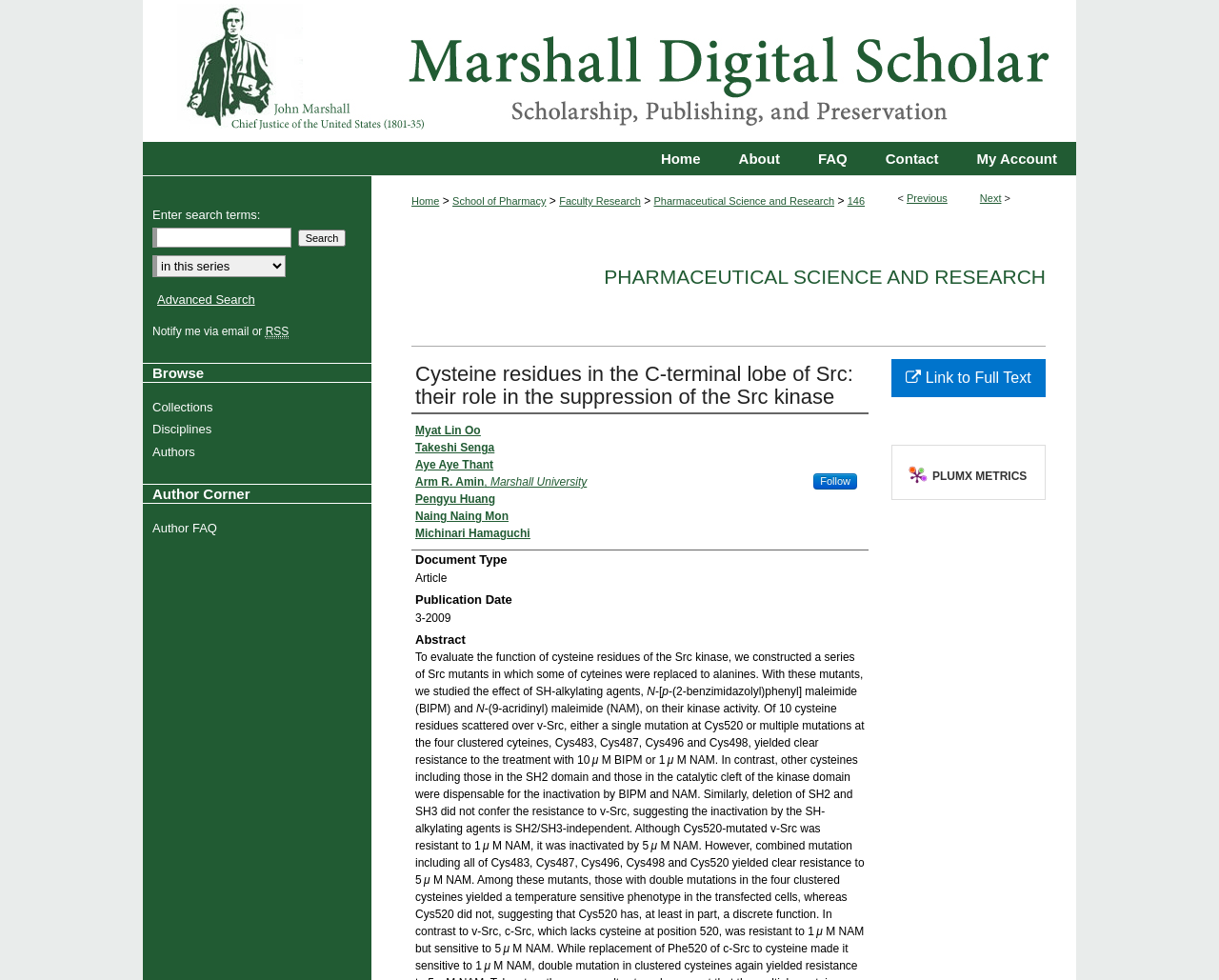Analyze and describe the webpage in a detailed narrative.

This webpage is a research article page from Marshall Digital Scholar, a digital repository of scholarly works. At the top of the page, there is a menu link and a heading that displays the title of the article, "Cysteine residues in the C-terminal lobe of Src: their role in the suppression of the Src kinase" by Myat Lin Oo, Takeshi Senga, and others.

Below the title, there are several links to navigate the website, including "My Account", "Contact", "FAQ", "About", and "Home". On the right side of these links, there are navigation buttons to move to the previous or next page.

The main content of the page is divided into sections. The first section displays the article's metadata, including the authors, publication date, and document type. The abstract of the article is also provided, which describes the research on the function of cysteine residues of the Src kinase.

There are several links to the authors' names, which may lead to their profiles or other related articles. Below the abstract, there is a link to the full text of the article and a link to PLUMX METRICS, which may provide metrics on the article's impact.

On the left side of the page, there is a search box with a button to search for specific terms. Below the search box, there are links to browse collections, disciplines, and authors, as well as a section for authors with links to FAQs and other resources.

At the bottom of the page, there is a link to advanced search and a link to notify users via email or RSS. There is also a section with links to various resources, including collections, disciplines, authors, and author FAQs.